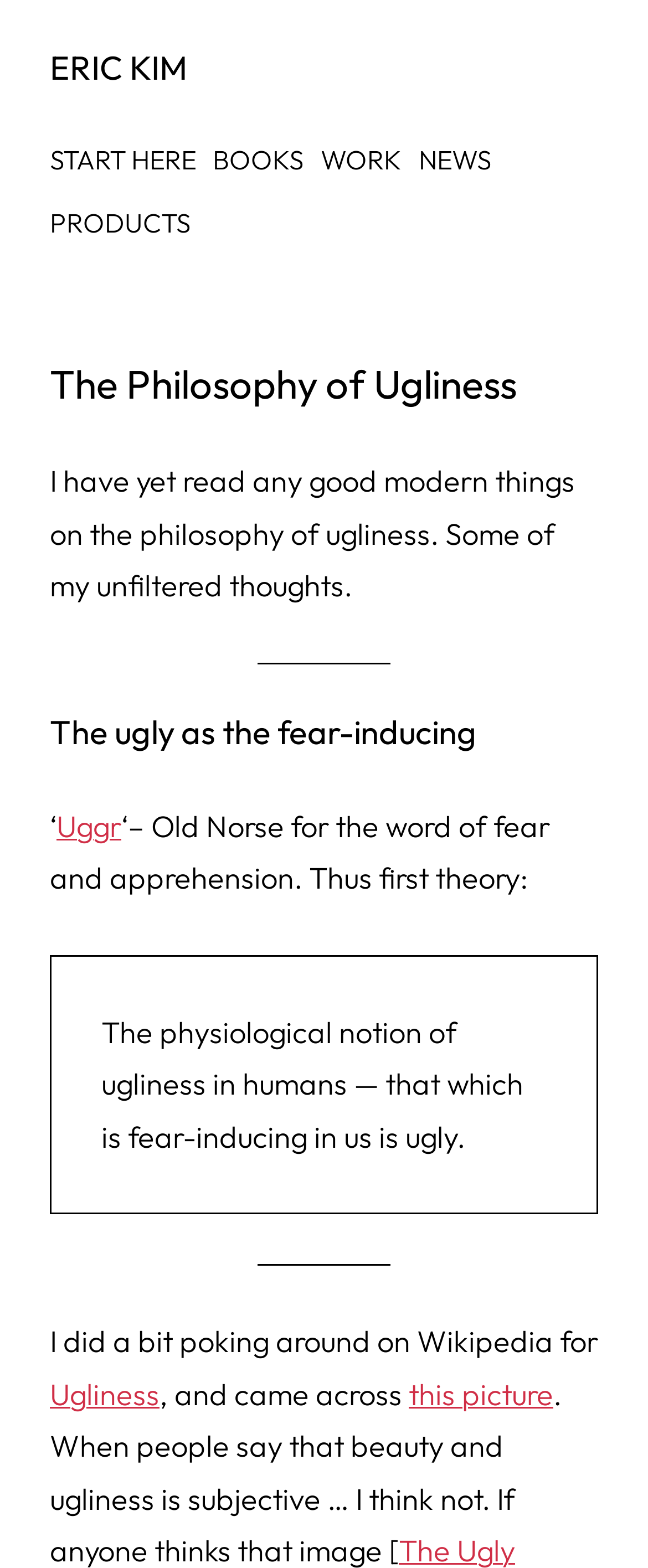Determine the coordinates of the bounding box for the clickable area needed to execute this instruction: "view the 'this picture' link".

[0.631, 0.877, 0.854, 0.901]